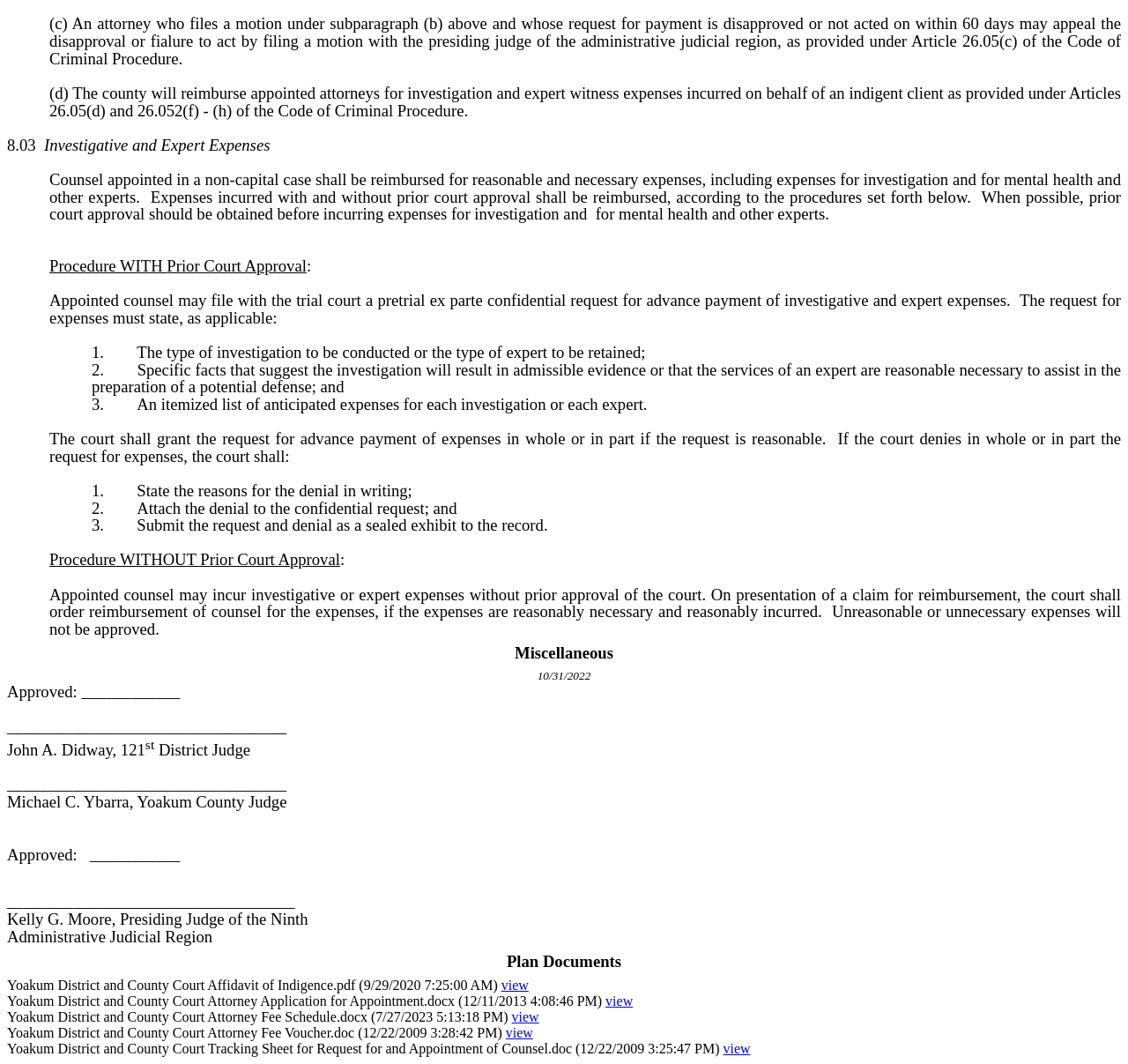Give a one-word or one-phrase response to the question: 
How many documents are available for view?

5